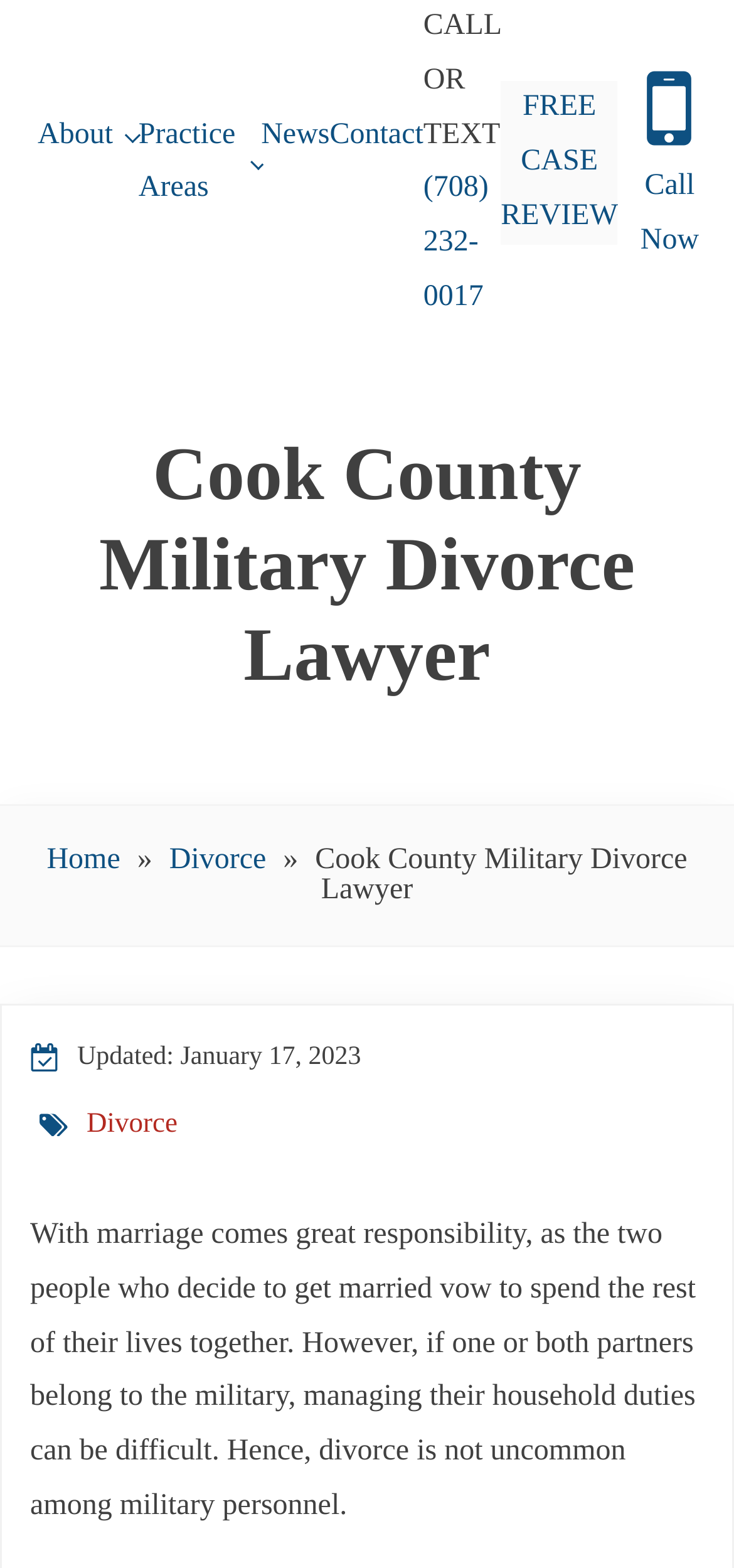Given the element description, predict the bounding box coordinates in the format (top-left x, top-left y, bottom-right x, bottom-right y), using floating point numbers between 0 and 1: Call Now

[0.842, 0.036, 0.983, 0.171]